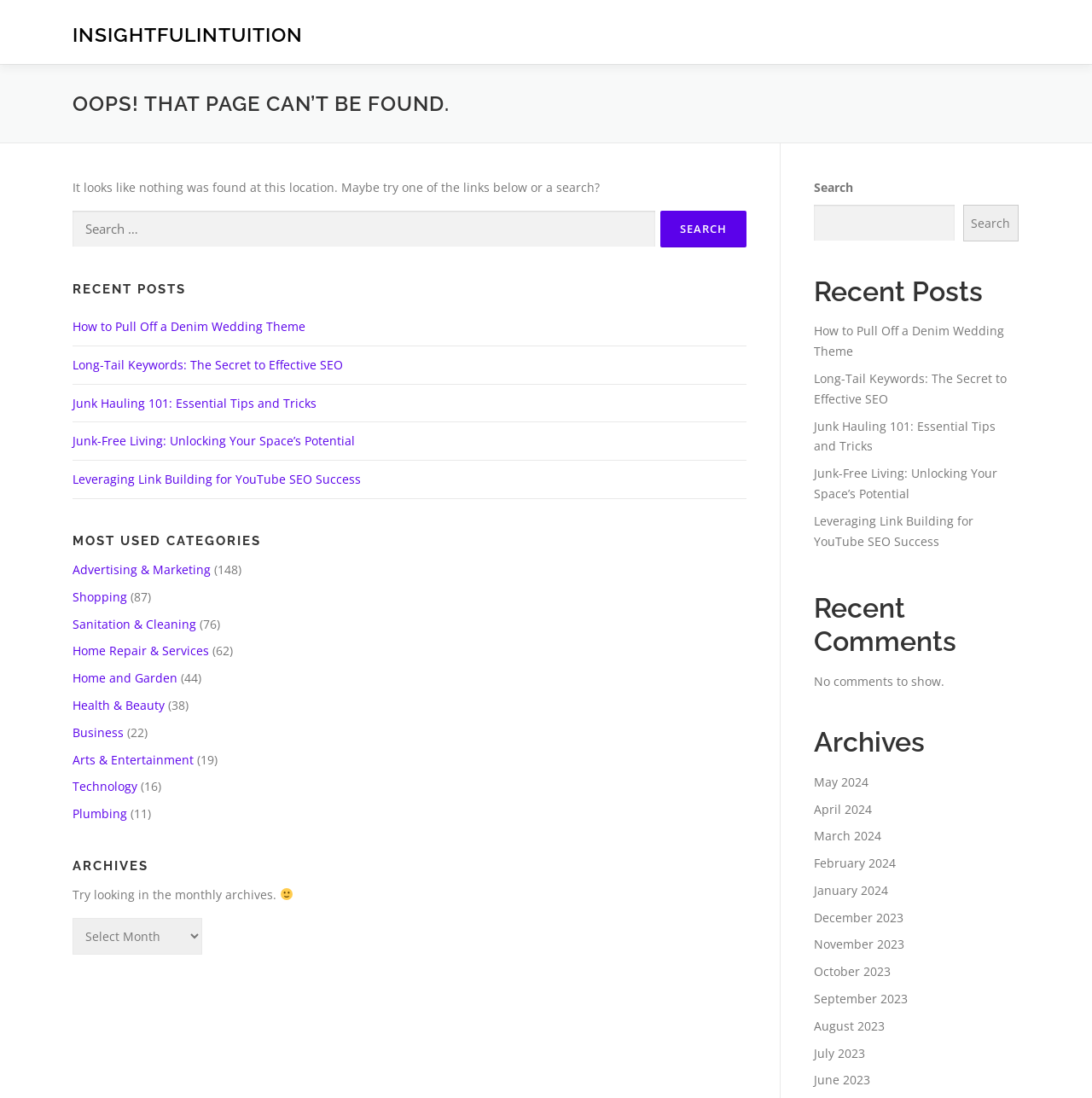Determine the bounding box coordinates of the UI element described by: "Sanitation & Cleaning".

[0.066, 0.561, 0.18, 0.575]